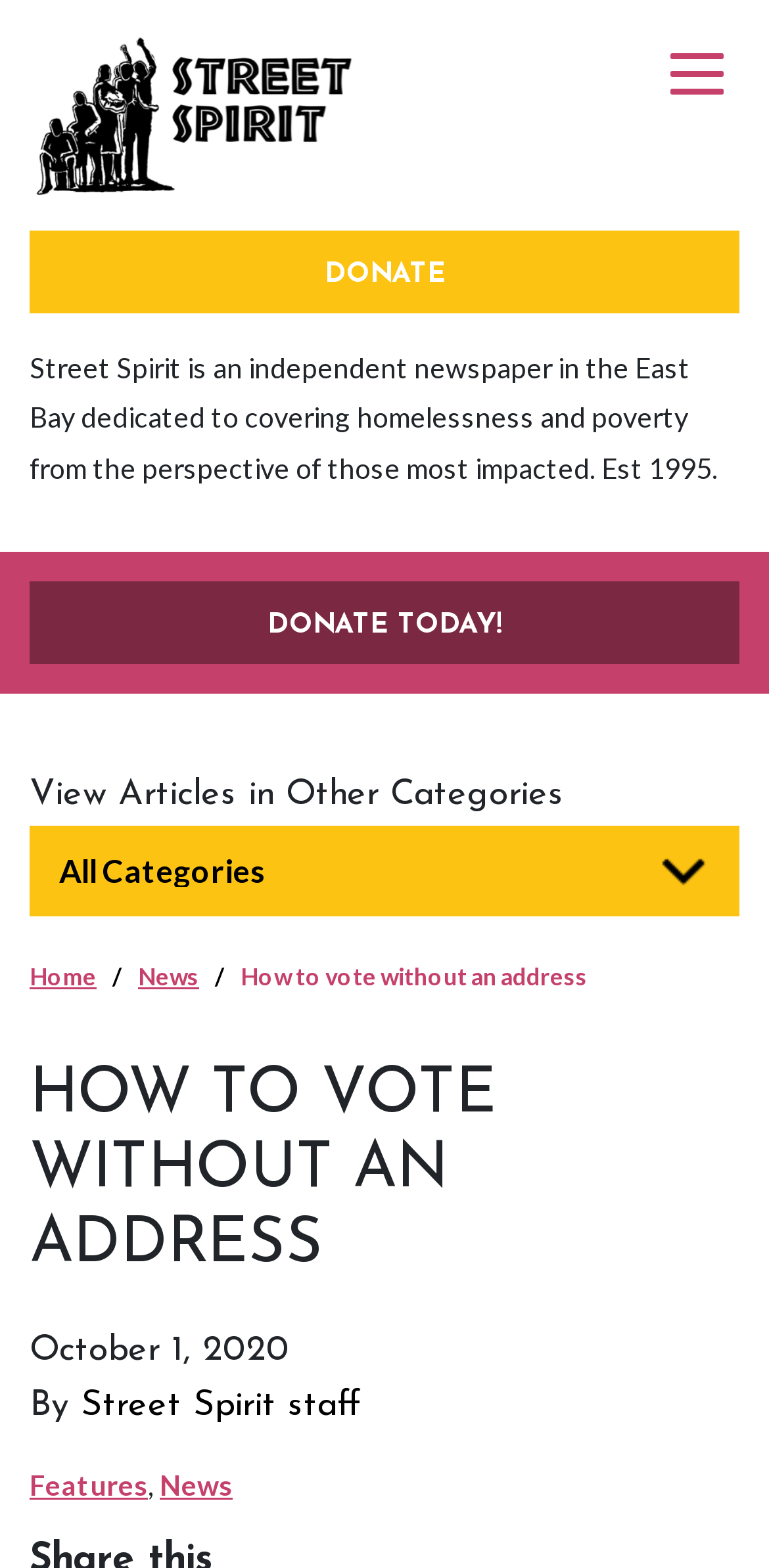Respond with a single word or phrase:
What is the topic of the article?

How to vote without an address